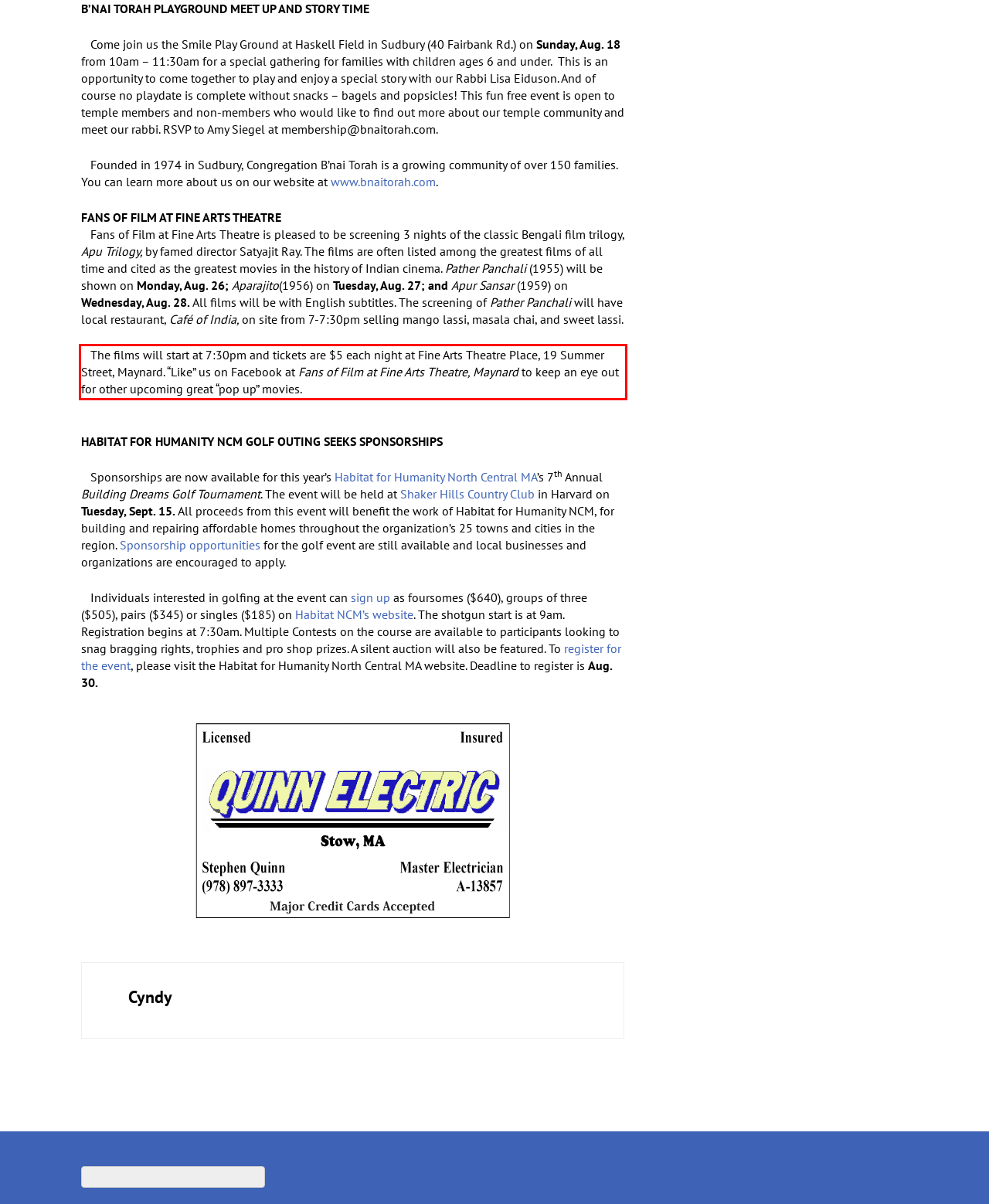Examine the webpage screenshot and use OCR to obtain the text inside the red bounding box.

The films will start at 7:30pm and tickets are $5 each night at Fine Arts Theatre Place, 19 Summer Street, Maynard. “Like” us on Facebook at Fans of Film at Fine Arts Theatre, Maynard to keep an eye out for other upcoming great “pop up” movies.